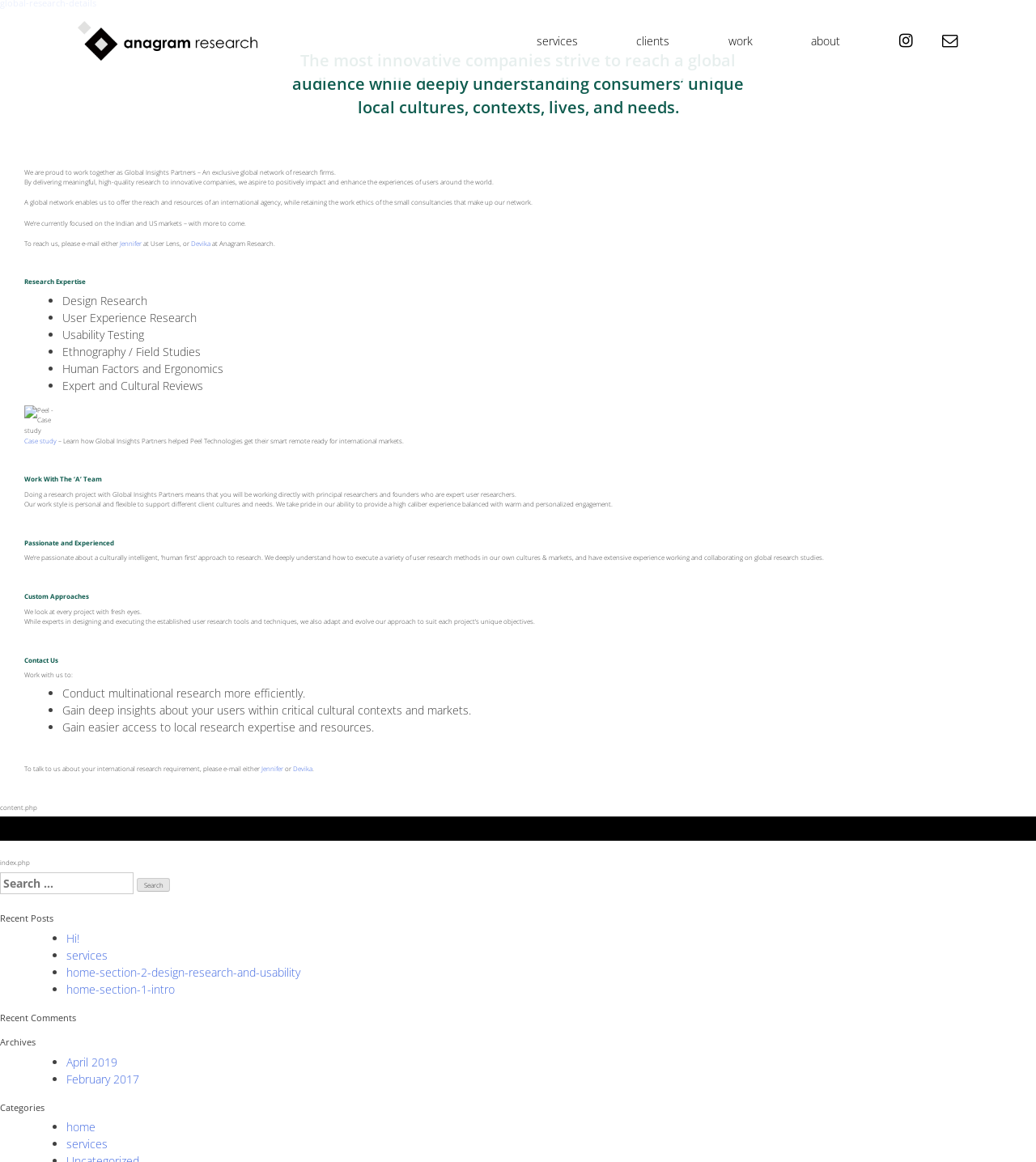Specify the bounding box coordinates of the region I need to click to perform the following instruction: "Click the 'Search' button". The coordinates must be four float numbers in the range of 0 to 1, i.e., [left, top, right, bottom].

[0.132, 0.756, 0.164, 0.768]